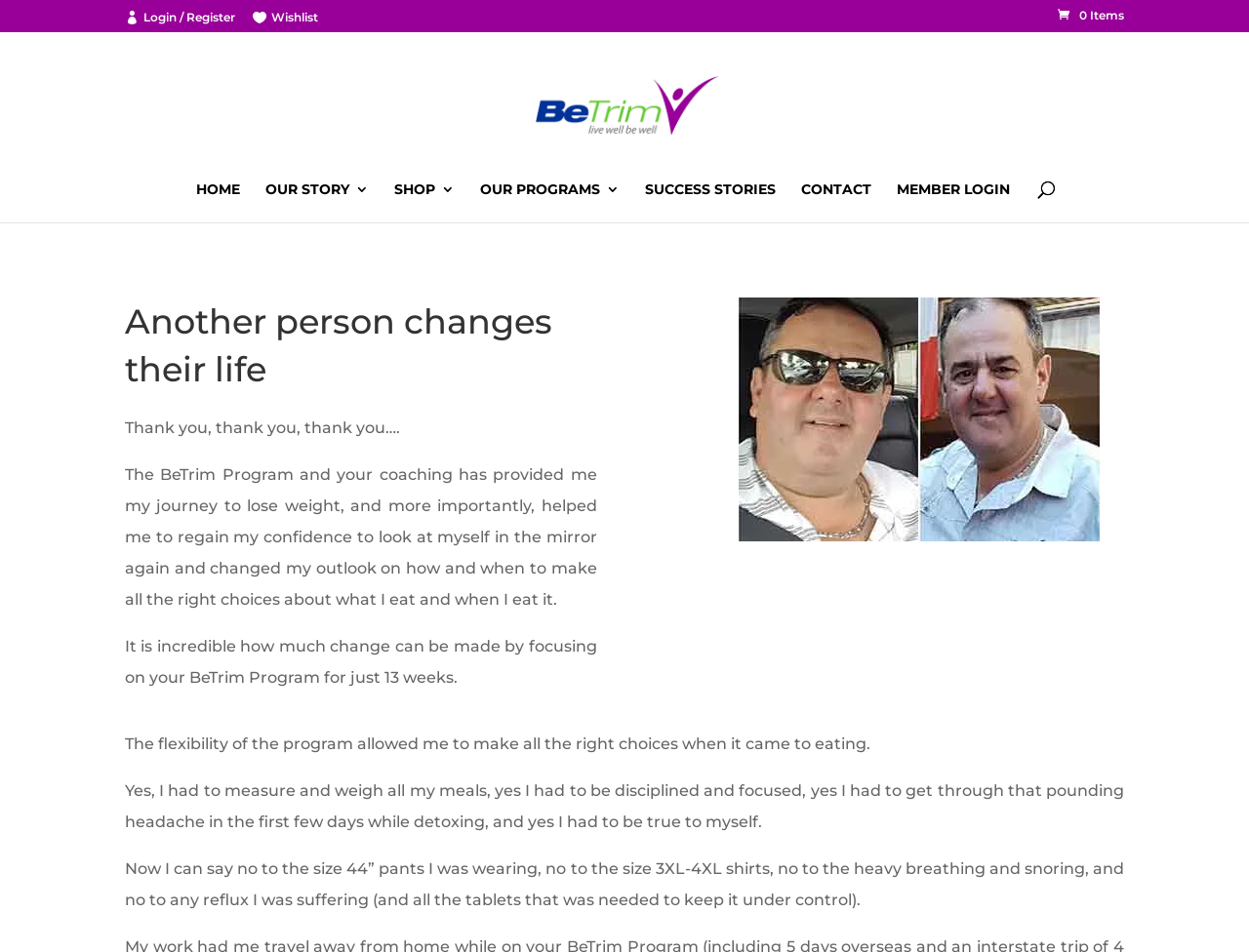Determine the bounding box coordinates of the clickable element to achieve the following action: 'View SUCCESS STORIES'. Provide the coordinates as four float values between 0 and 1, formatted as [left, top, right, bottom].

[0.516, 0.192, 0.621, 0.234]